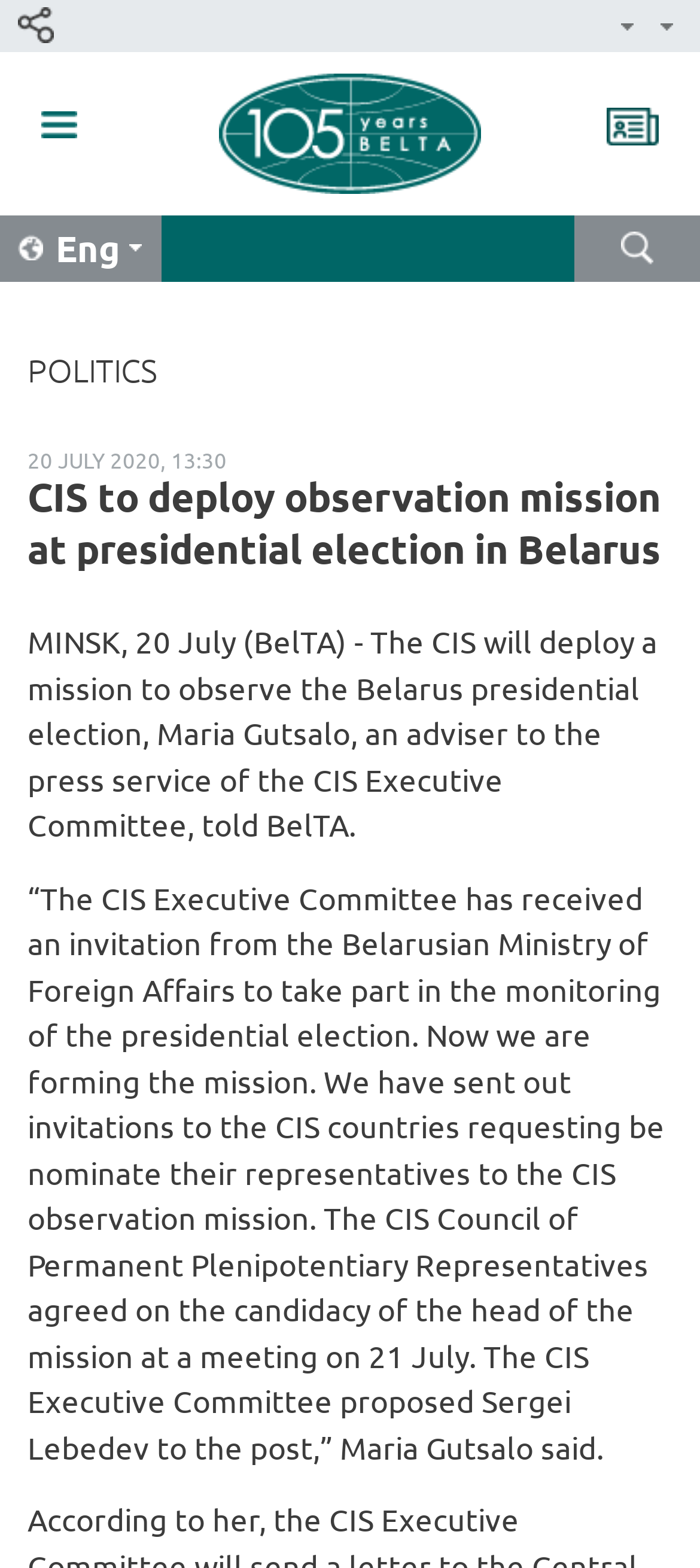Locate the bounding box coordinates of the segment that needs to be clicked to meet this instruction: "Click the 'Projects' link".

[0.874, 0.0, 0.905, 0.033]